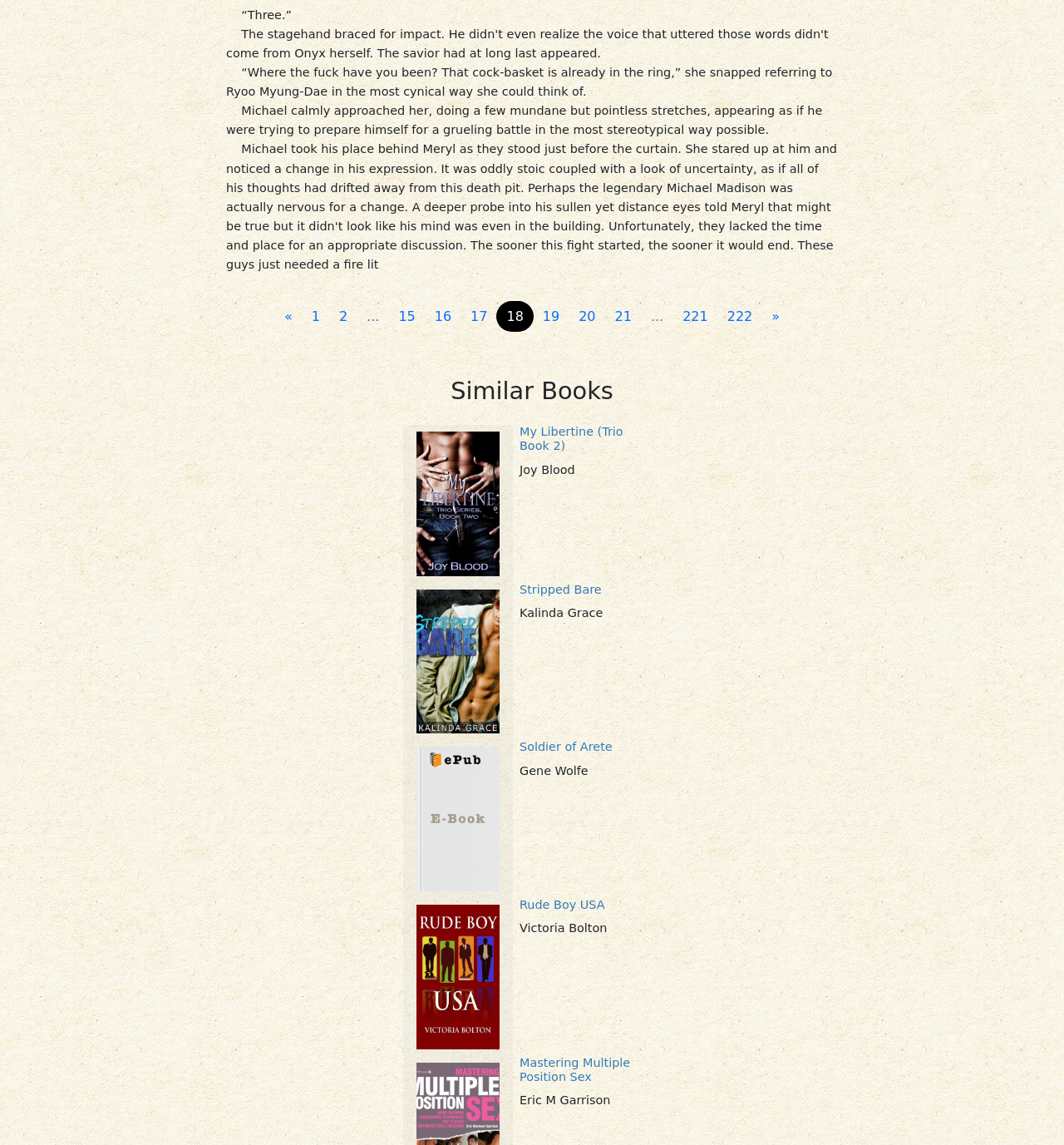Give a one-word or short-phrase answer to the following question: 
What is the author of 'Stripped Bare'?

Kalinda Grace